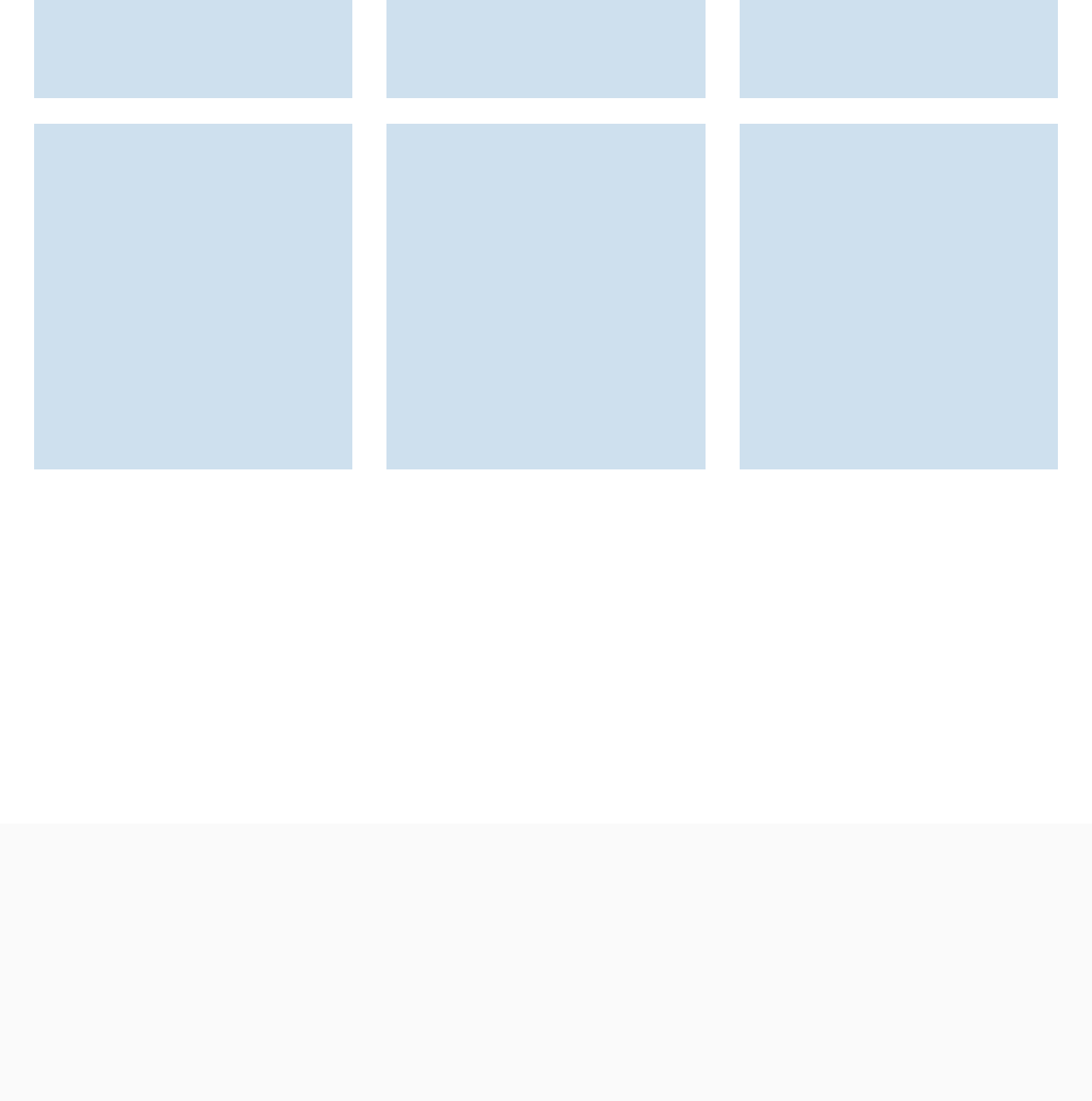Find the bounding box of the UI element described as follows: "Weight loss".

None